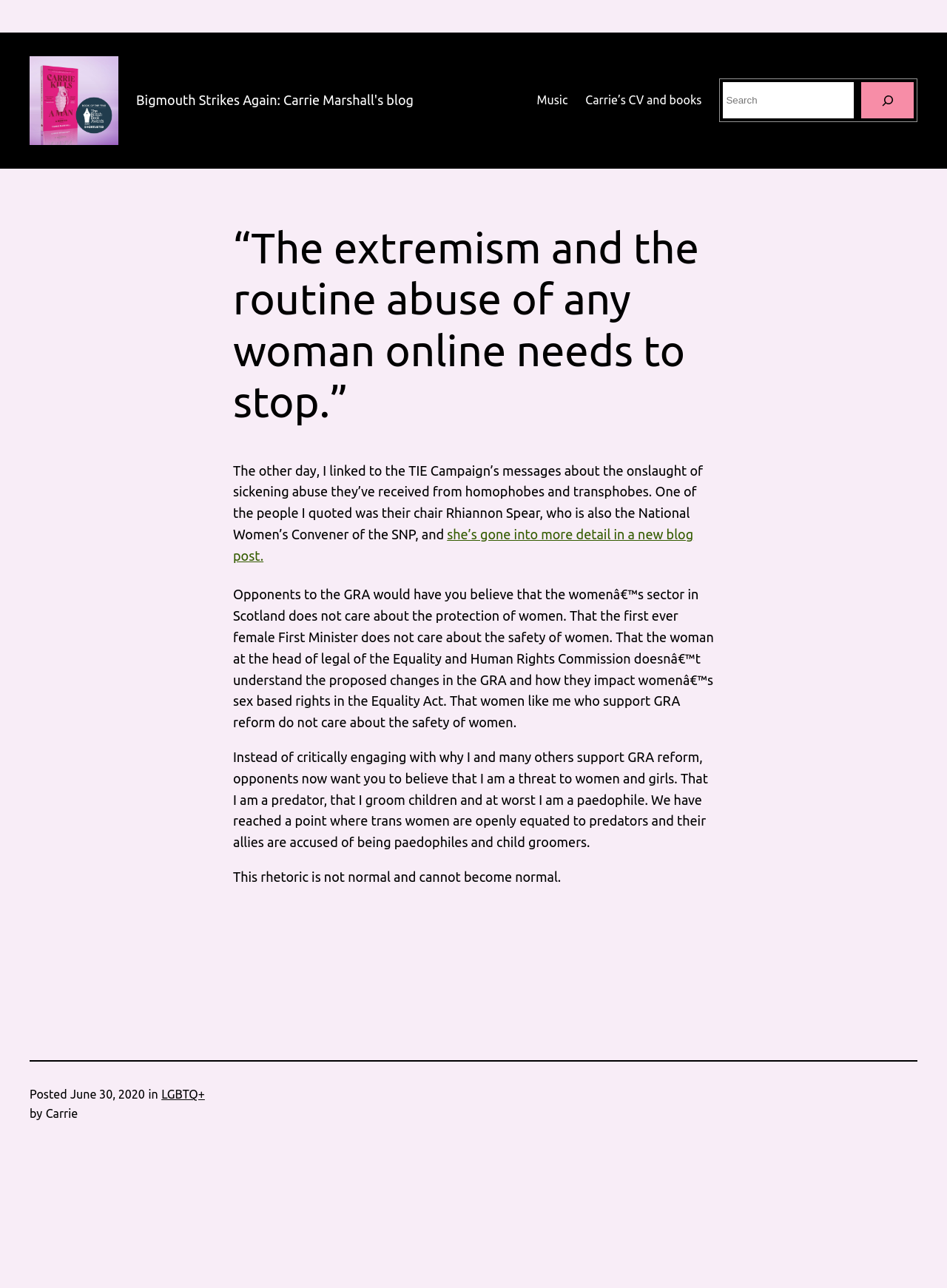Create a detailed narrative describing the layout and content of the webpage.

This webpage appears to be a blog post titled "Bigmouth Strikes Again: Carrie Marshall's blog" with a focus on the topic of online abuse towards women. At the top of the page, there is a link and an image with the same title as the blog post. Below this, there is a heading with the same title, followed by a navigation menu with links to "Music" and "Carrie's CV and books", as well as a search bar.

The main content of the page is a blog post with a heading that quotes "The extremism and the routine abuse of any woman online needs to stop." The post begins with a paragraph of text discussing the TIE Campaign and its chair Rhiannon Spear, who has written a blog post about the abuse they've received from homophobes and transphobes. There is a link to this blog post within the text.

The post then continues with a blockquote that contains three paragraphs of text. The first paragraph discusses how opponents of the Gender Recognition Act (GRA) are misrepresenting the views of women who support GRA reform. The second paragraph describes the abusive rhetoric used against trans women and their allies, accusing them of being predators and paedophiles. The third paragraph states that this rhetoric is not normal and cannot become normal.

Below the blockquote, there is a separator line, followed by a section with the post's metadata, including the date "June 30, 2020", the category "LGBTQ+", and the author's name "Carrie".